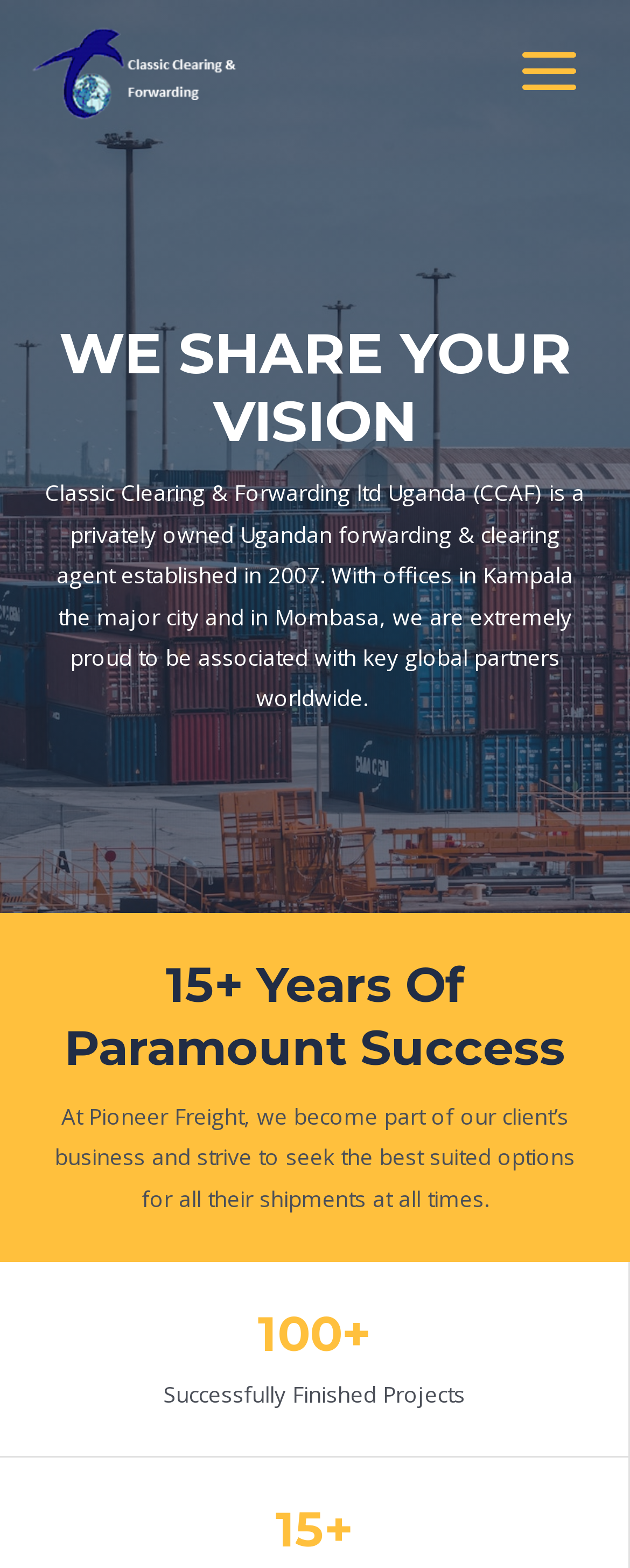What is the location of the company's office mentioned on the webpage?
Answer with a single word or phrase by referring to the visual content.

Kampala and Mombasa